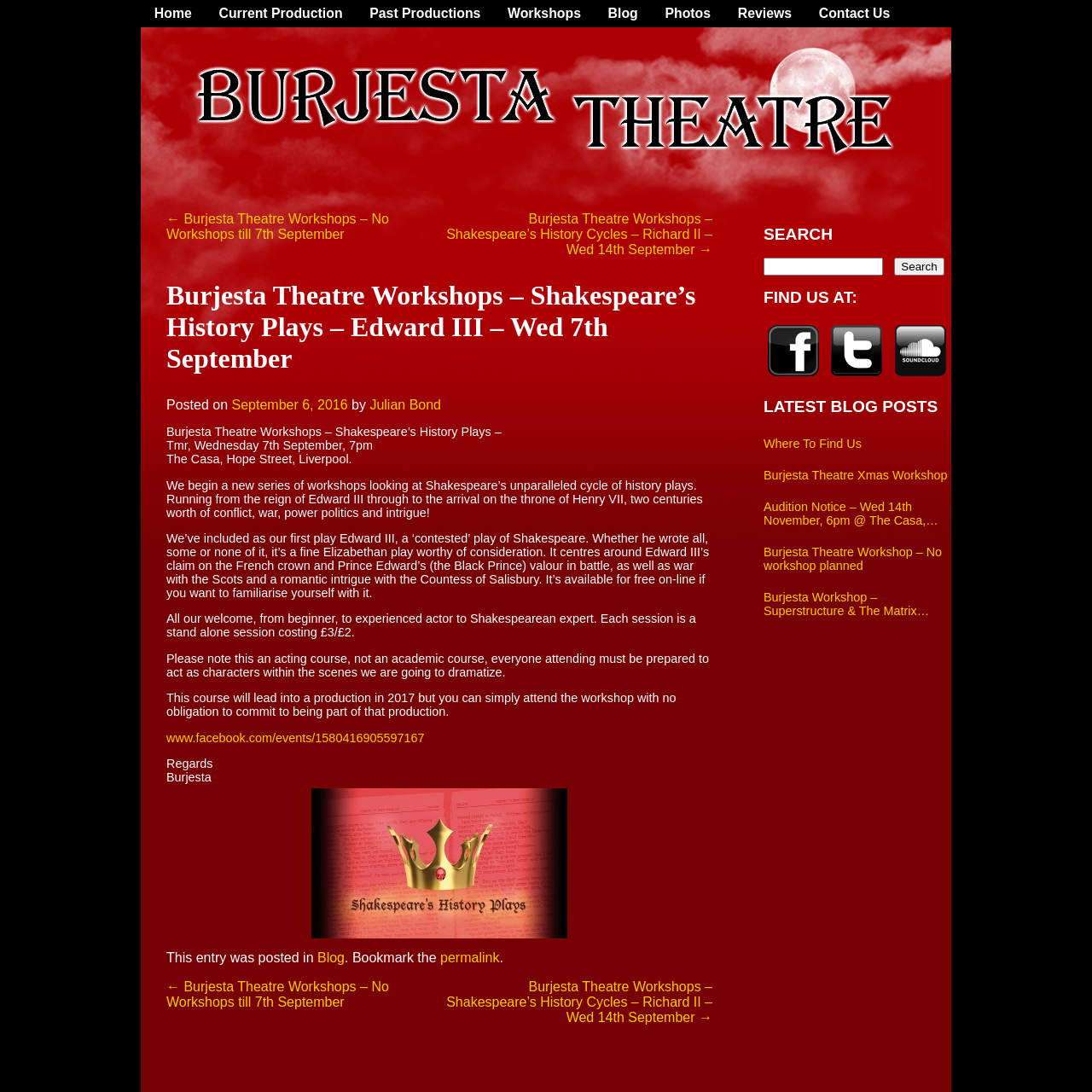Carefully examine the image and provide an in-depth answer to the question: What is the date of the Burjesta Theatre Workshop?

I found the answer by looking at the main article section of the webpage, where it says 'Burjesta Theatre Workshops – Shakespeare’s History Plays – Edward III – Wed 7th September'.